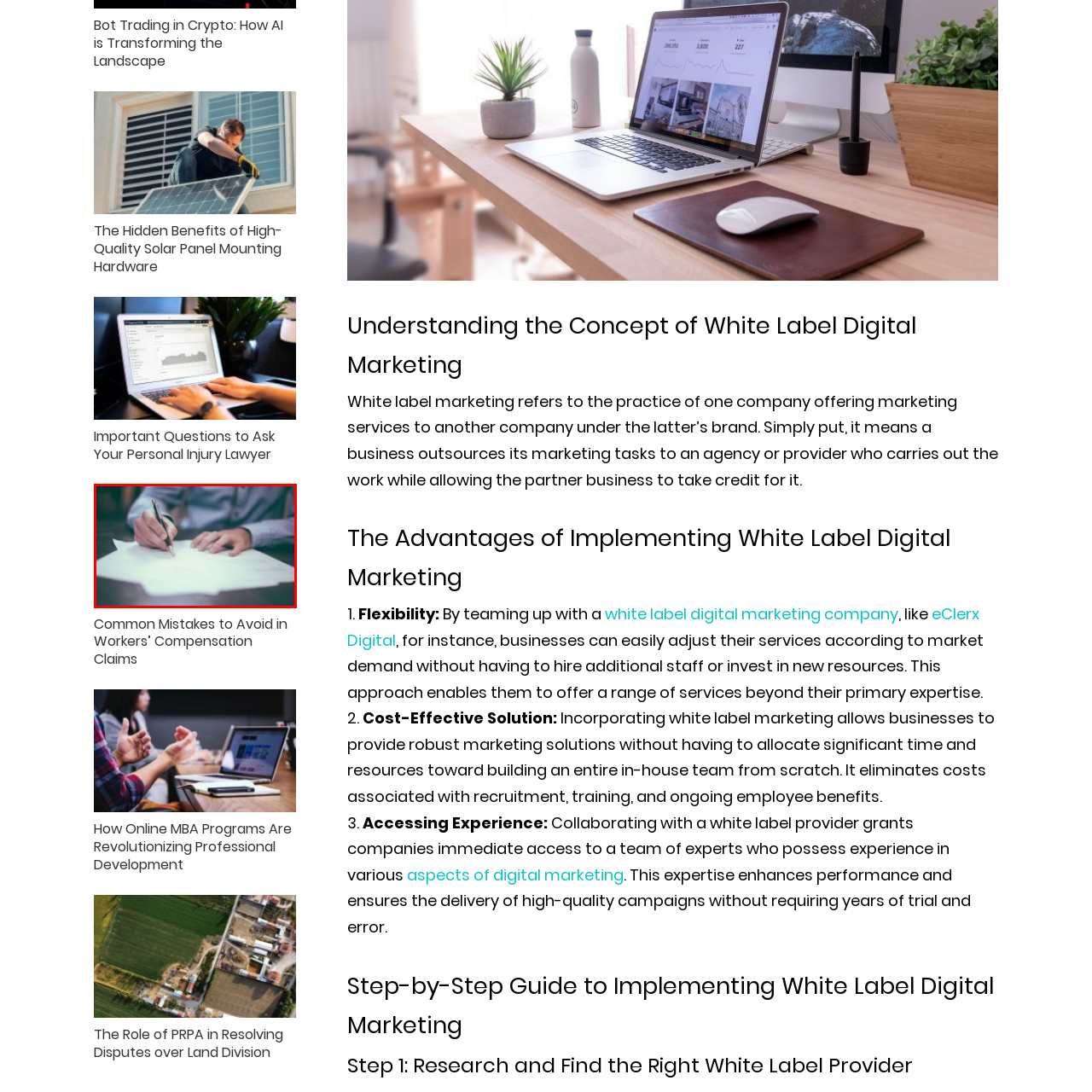What is the surrounding environment like?
Look closely at the image highlighted by the red bounding box and give a comprehensive answer to the question.

The surrounding environment appears to be a workspace, which is hinted at by the context of the person writing on papers, implying a setting where tasks such as note-taking or signing contracts are being performed.